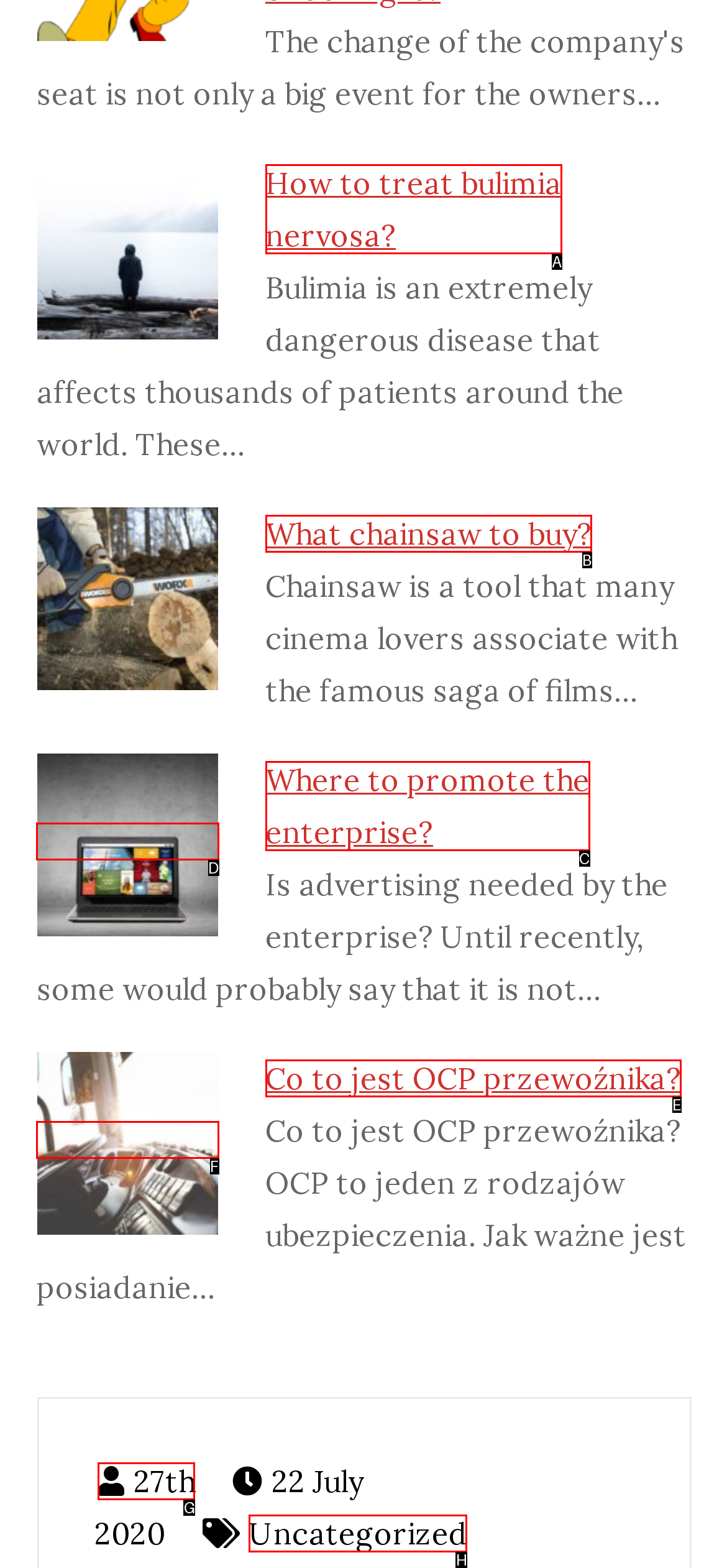Identify the matching UI element based on the description: 27th
Reply with the letter from the available choices.

G